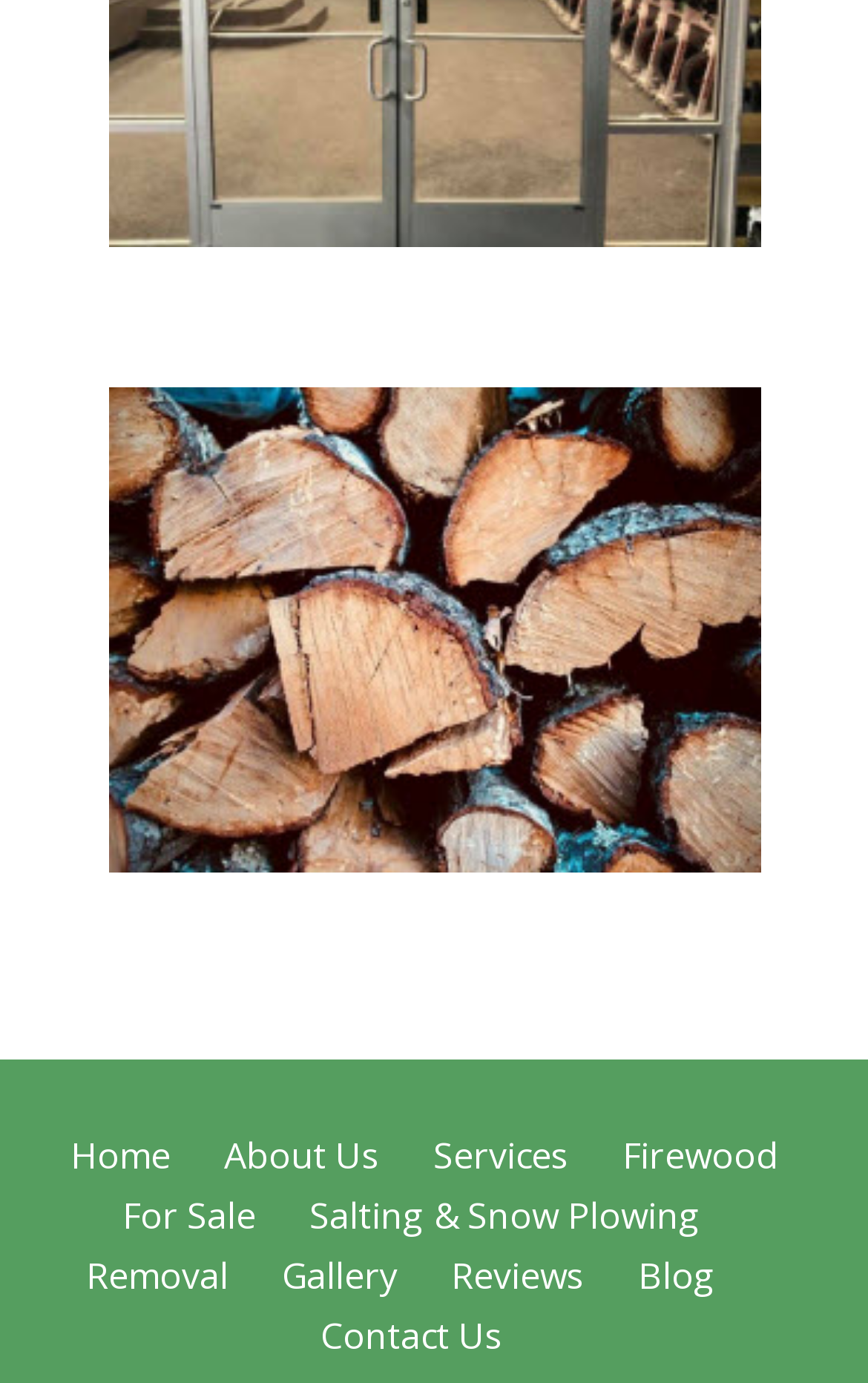Determine the bounding box coordinates for the clickable element to execute this instruction: "Click on Commercial Glass & Mirrors". Provide the coordinates as four float numbers between 0 and 1, i.e., [left, top, right, bottom].

[0.156, 0.201, 0.844, 0.239]